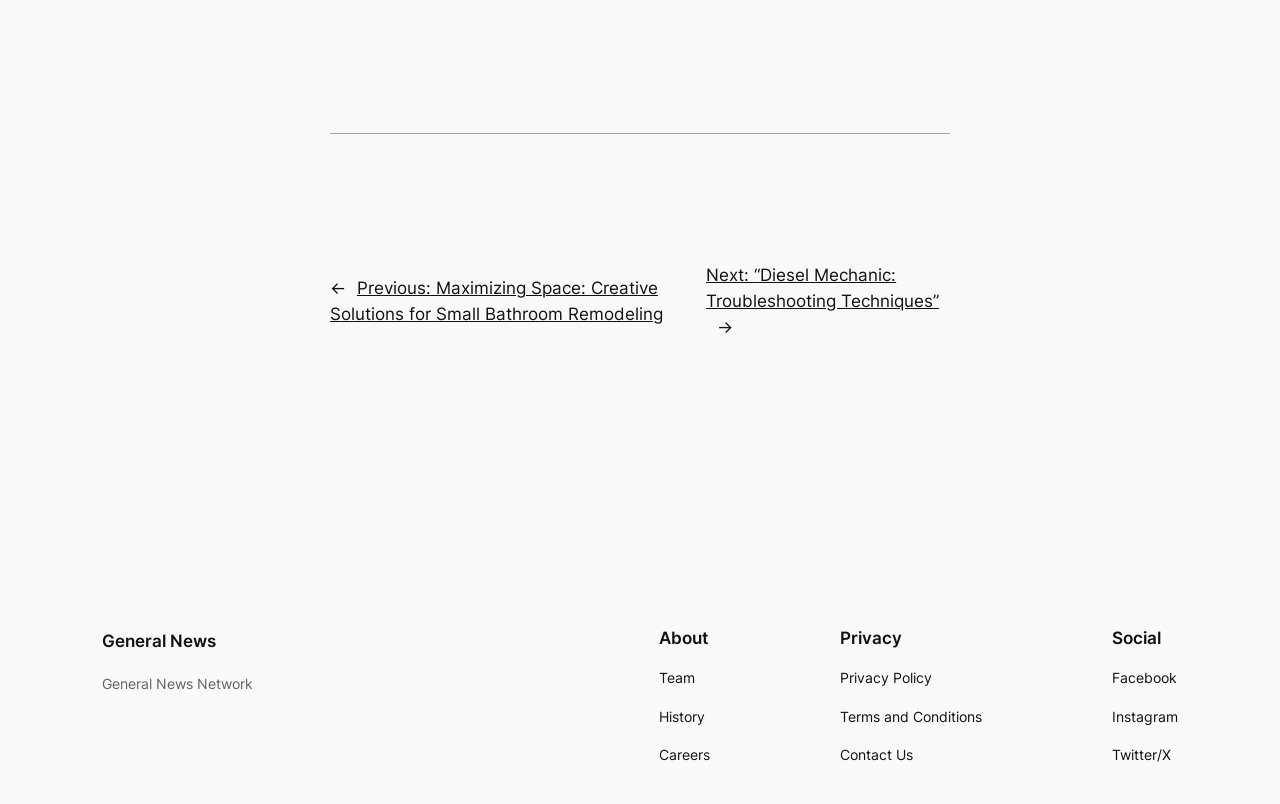Identify the bounding box coordinates of the HTML element based on this description: "Next: “Diesel Mechanic: Troubleshooting Techniques”".

[0.552, 0.33, 0.734, 0.387]